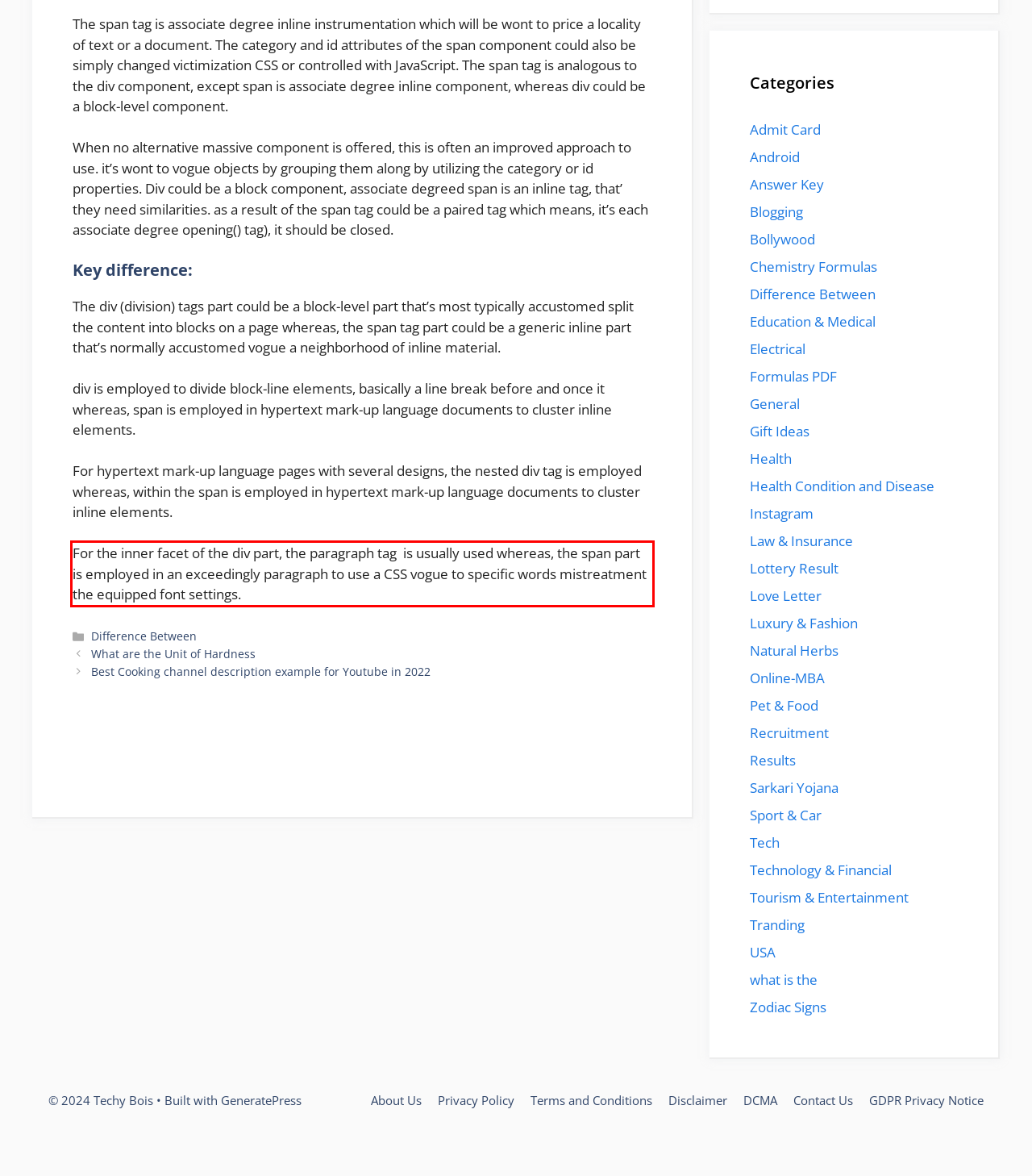You have a screenshot of a webpage with a red bounding box. Identify and extract the text content located inside the red bounding box.

For the inner facet of the div part, the paragraph tag is usually used whereas, the span part is employed in an exceedingly paragraph to use a CSS vogue to specific words mistreatment the equipped font settings.